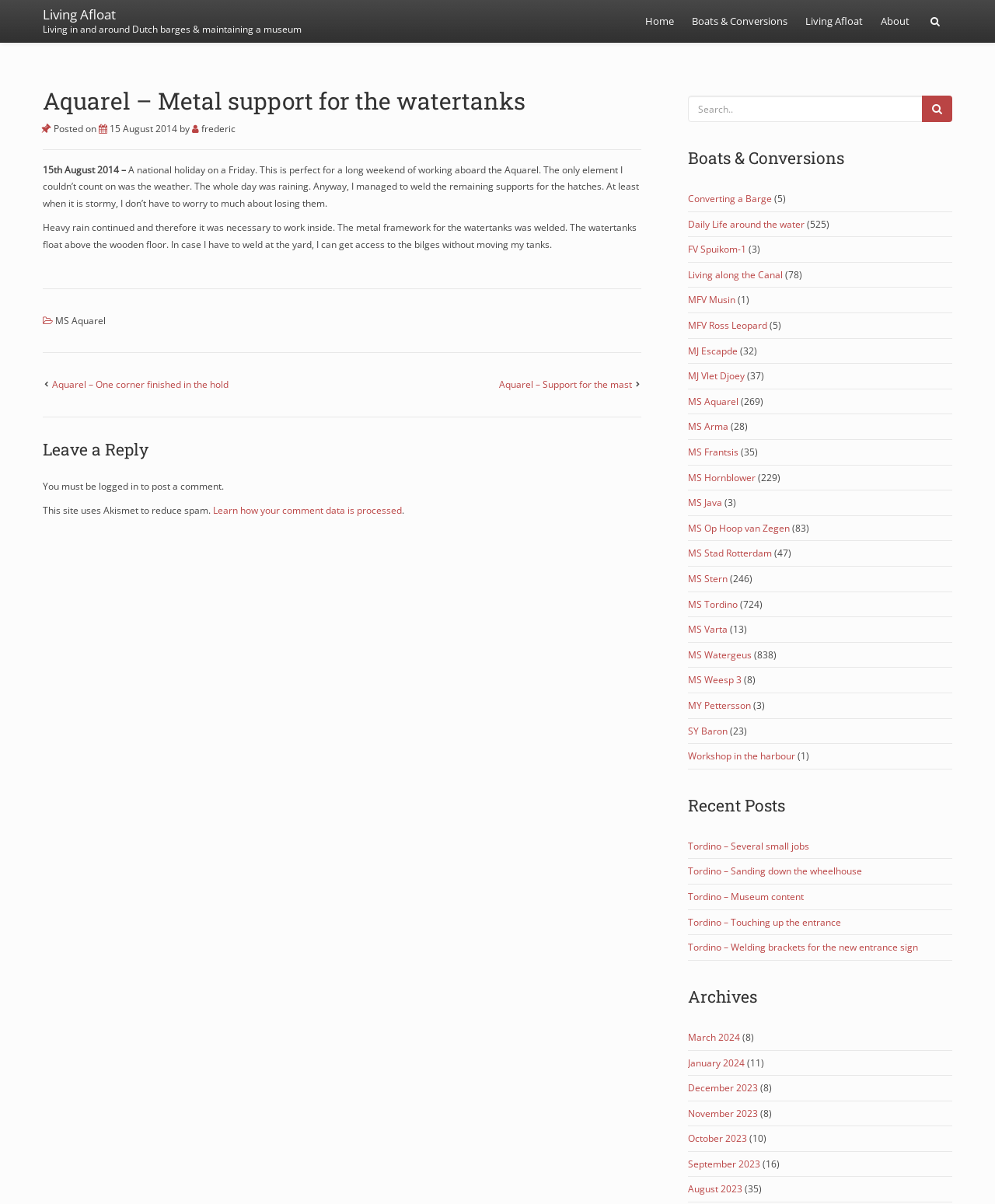Kindly determine the bounding box coordinates for the clickable area to achieve the given instruction: "Click on the 'Living Afloat' link".

[0.802, 0.0, 0.875, 0.036]